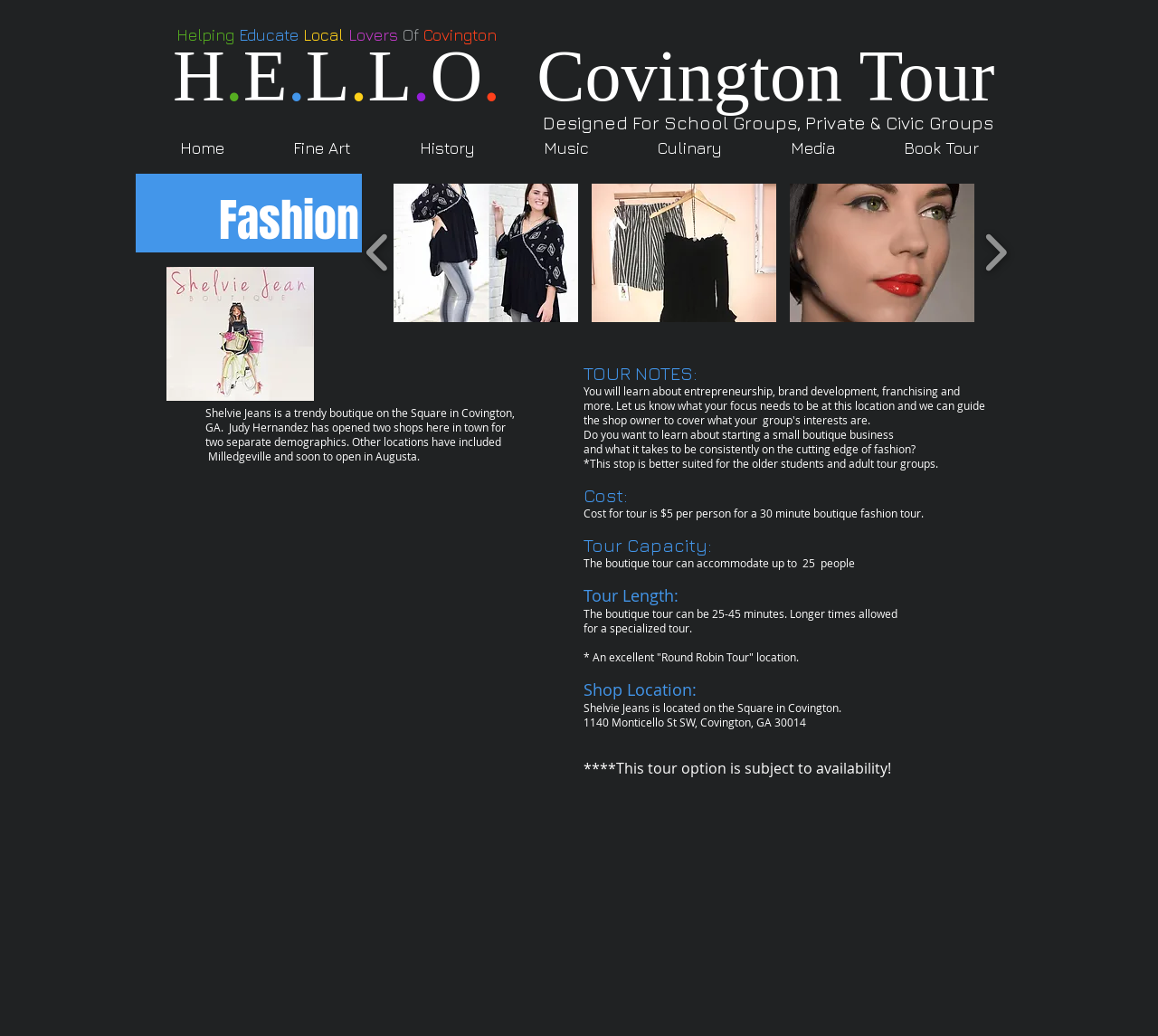Can you look at the image and give a comprehensive answer to the question:
How much does the boutique fashion tour cost per person?

I found the answer by reading the StaticText element with the text 'Cost for tour is $5 per person for a 30 minute boutique fashion tour.'